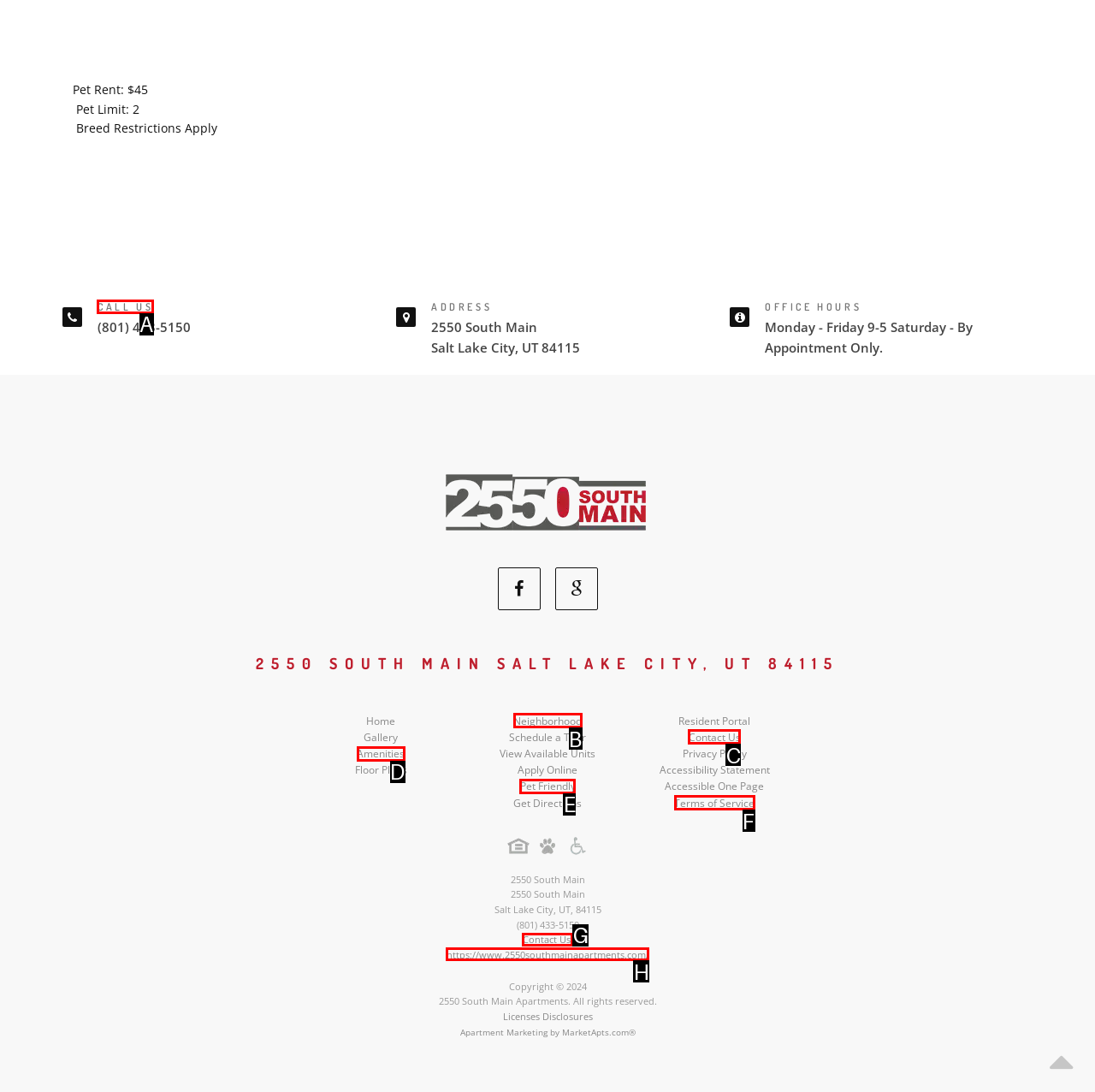Choose the UI element to click on to achieve this task: Click CALL US. Reply with the letter representing the selected element.

A